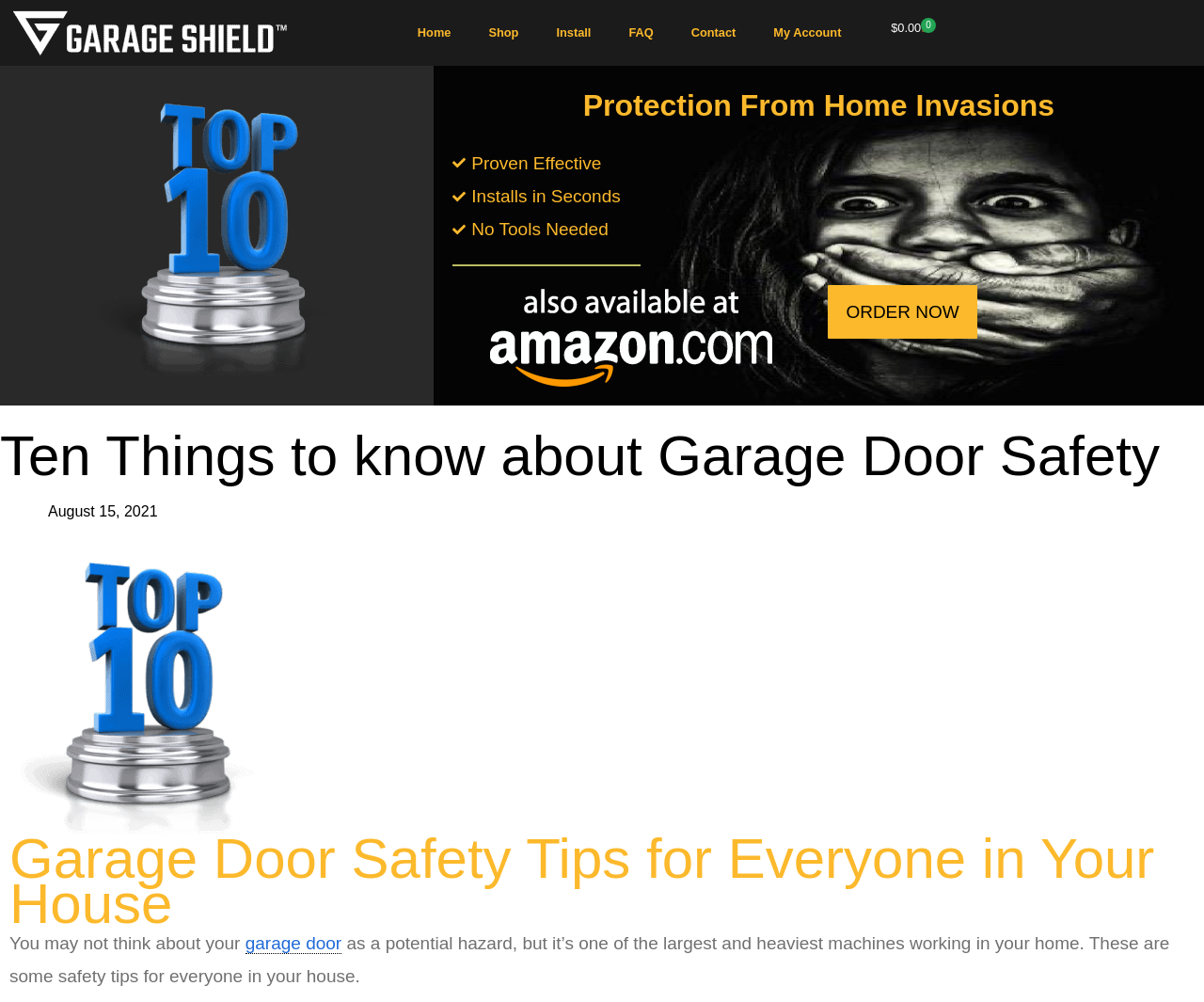What is the date mentioned in the webpage?
Please provide a single word or phrase answer based on the image.

August 15, 2021